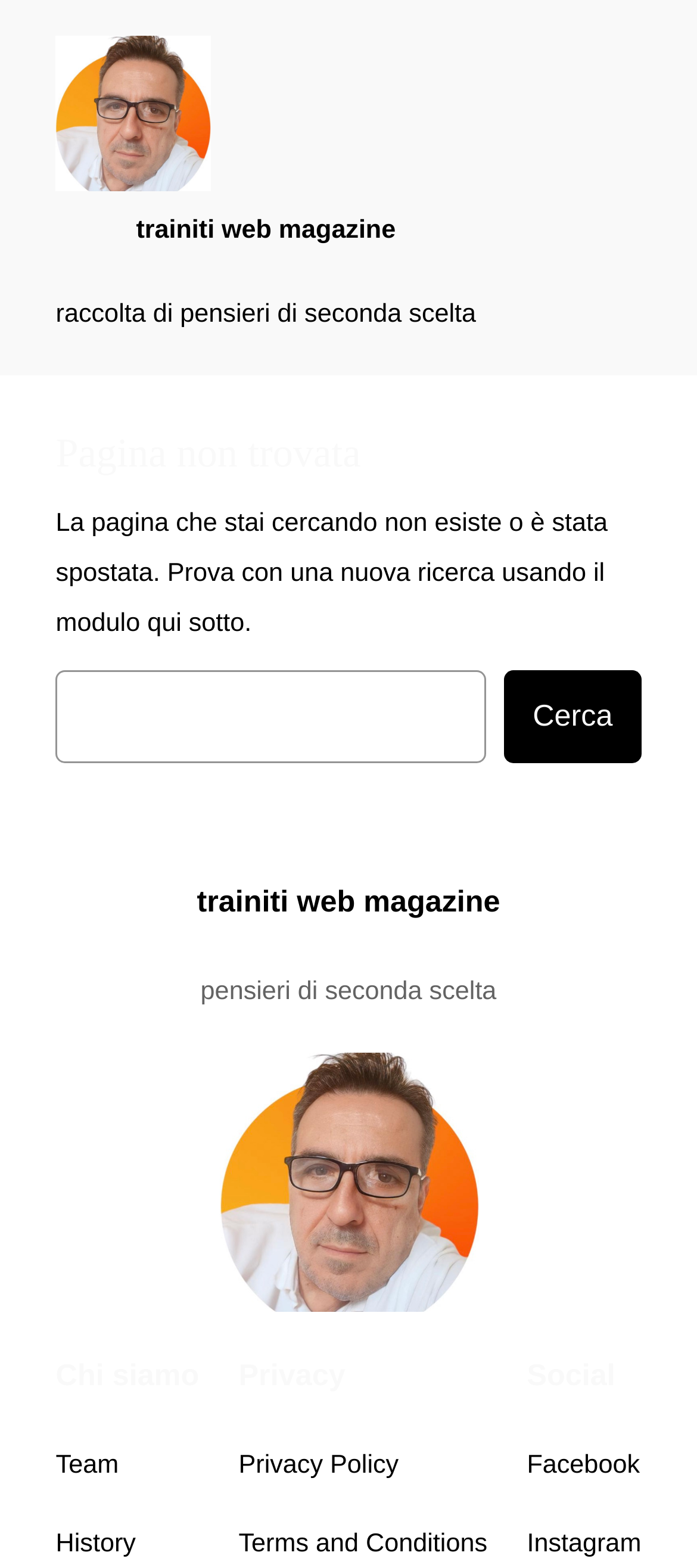How many links are there in the footer section?
Use the information from the image to give a detailed answer to the question.

The footer section is located at the bottom of the webpage, and it contains links to 'Team', 'Privacy Policy', 'Facebook', and two links to 'trainiti web magazine'. Therefore, there are a total of 5 links in the footer section.